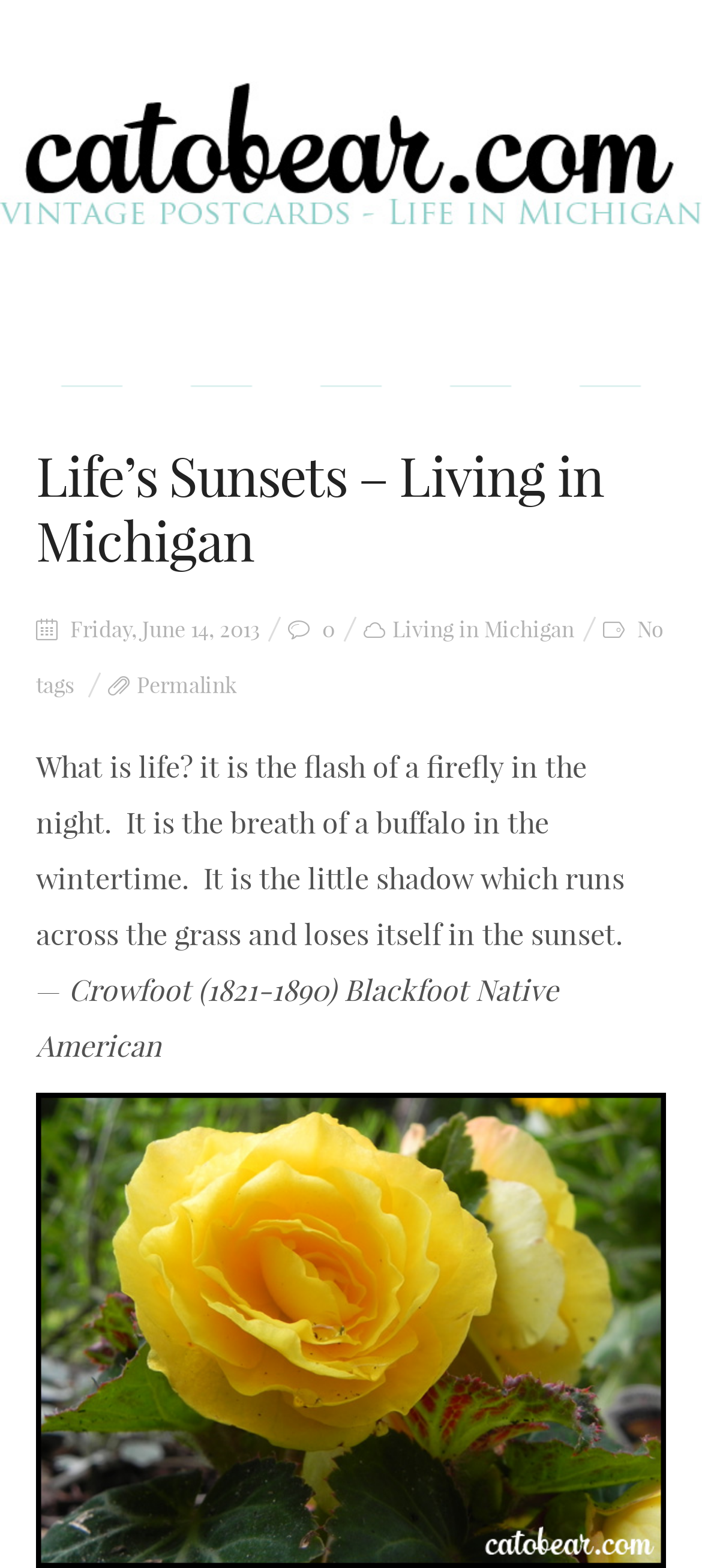How many links are there in the webpage?
Please answer using one word or phrase, based on the screenshot.

4